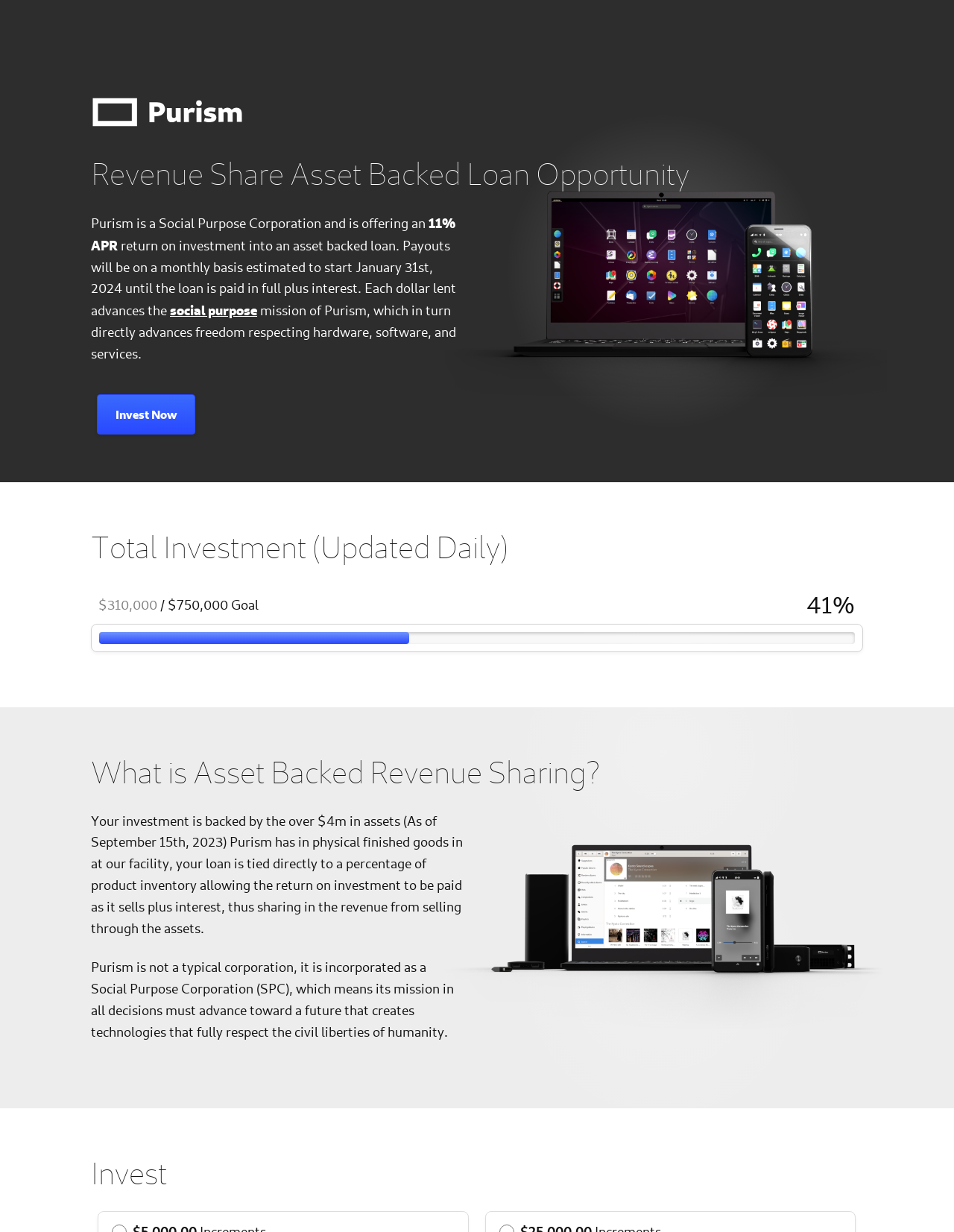Please analyze the image and give a detailed answer to the question:
What is the return on investment?

I found the answer by looking at the section where it describes the return on investment, which is 11% APR, and payouts will be on a monthly basis estimated to start January 31st, 2024 until the loan is paid in full plus interest.